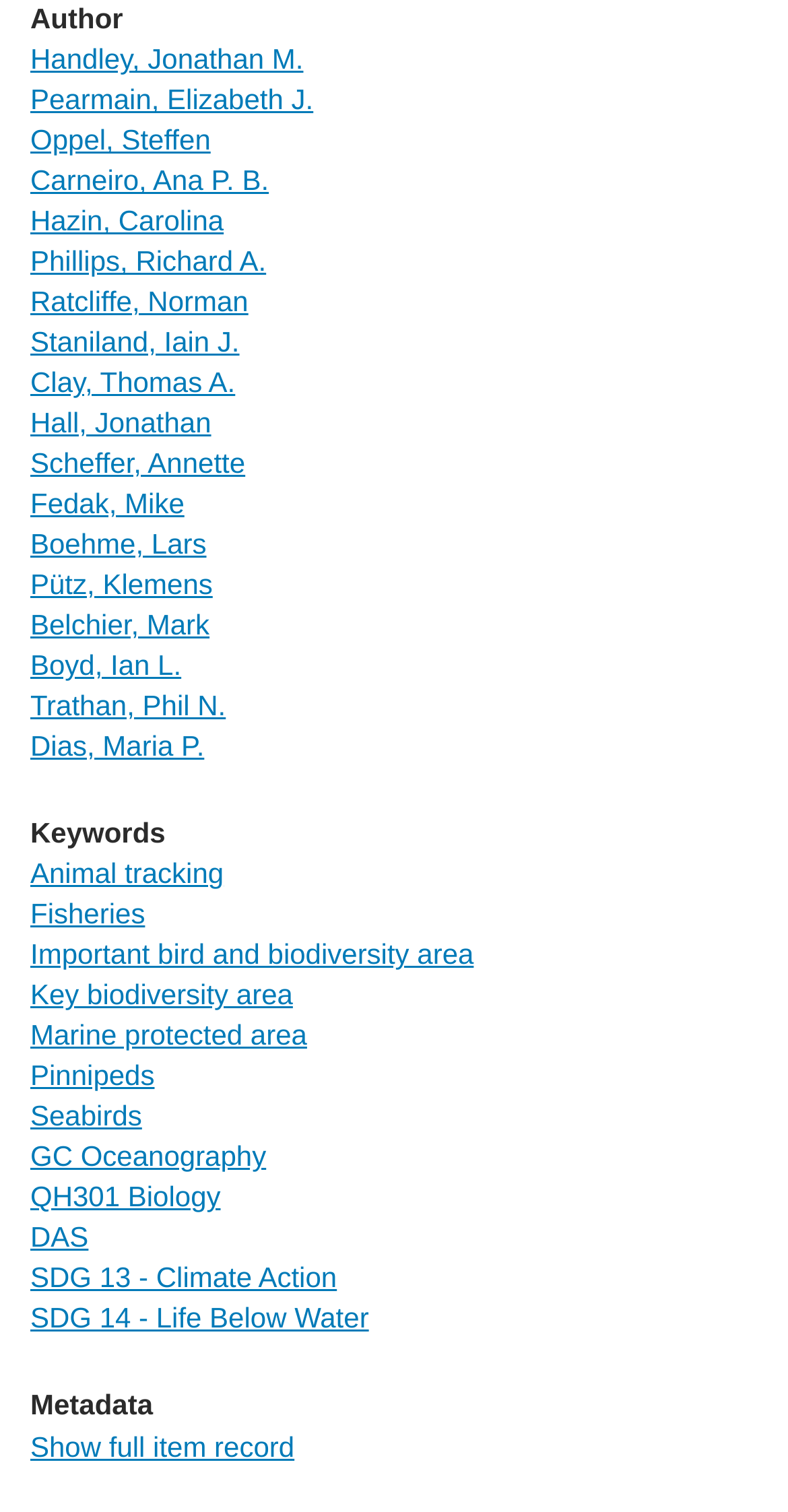Given the content of the image, can you provide a detailed answer to the question?
What is the last keyword listed?

The webpage has a heading 'Keywords' followed by a list of links, and the last link is 'SDG 14 - Life Below Water' which is the last keyword listed.